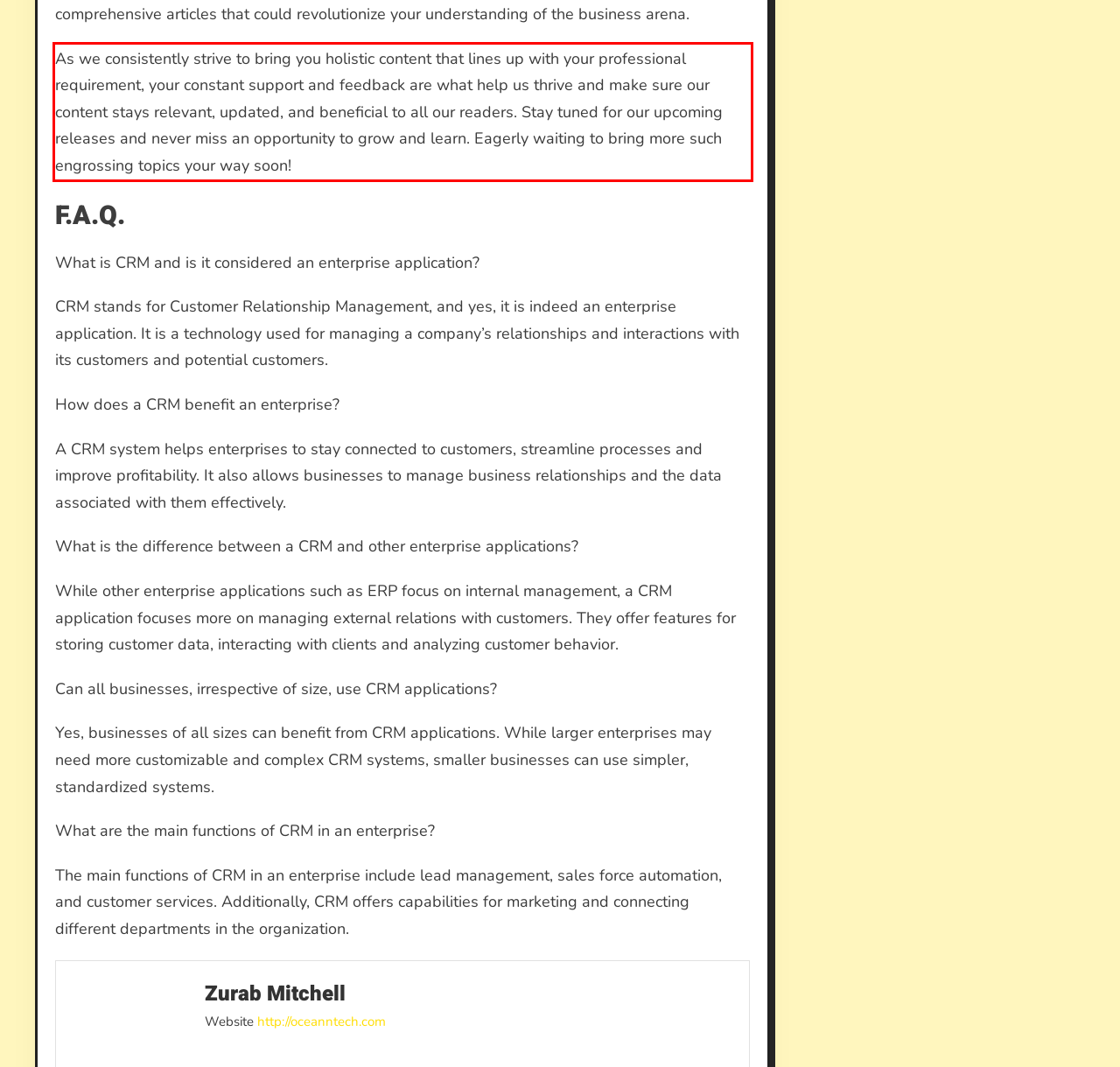Please perform OCR on the text content within the red bounding box that is highlighted in the provided webpage screenshot.

As we consistently strive to bring you holistic content that lines up with your professional requirement, your constant support and feedback are what help us thrive and make sure our content stays relevant, updated, and beneficial to all our readers. Stay tuned for our upcoming releases and never miss an opportunity to grow and learn. Eagerly waiting to bring more such engrossing topics your way soon!